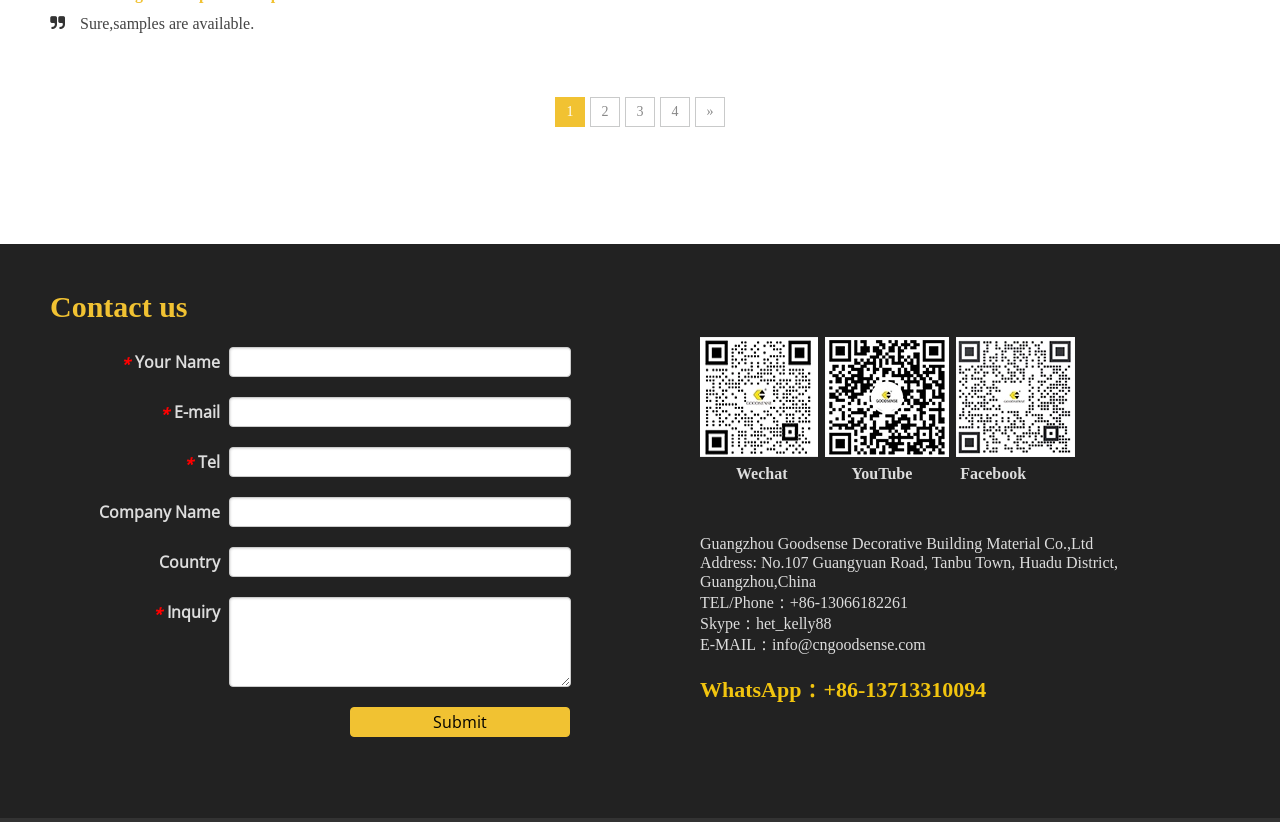Highlight the bounding box coordinates of the region I should click on to meet the following instruction: "Click the 'Submit' button".

[0.273, 0.86, 0.445, 0.897]